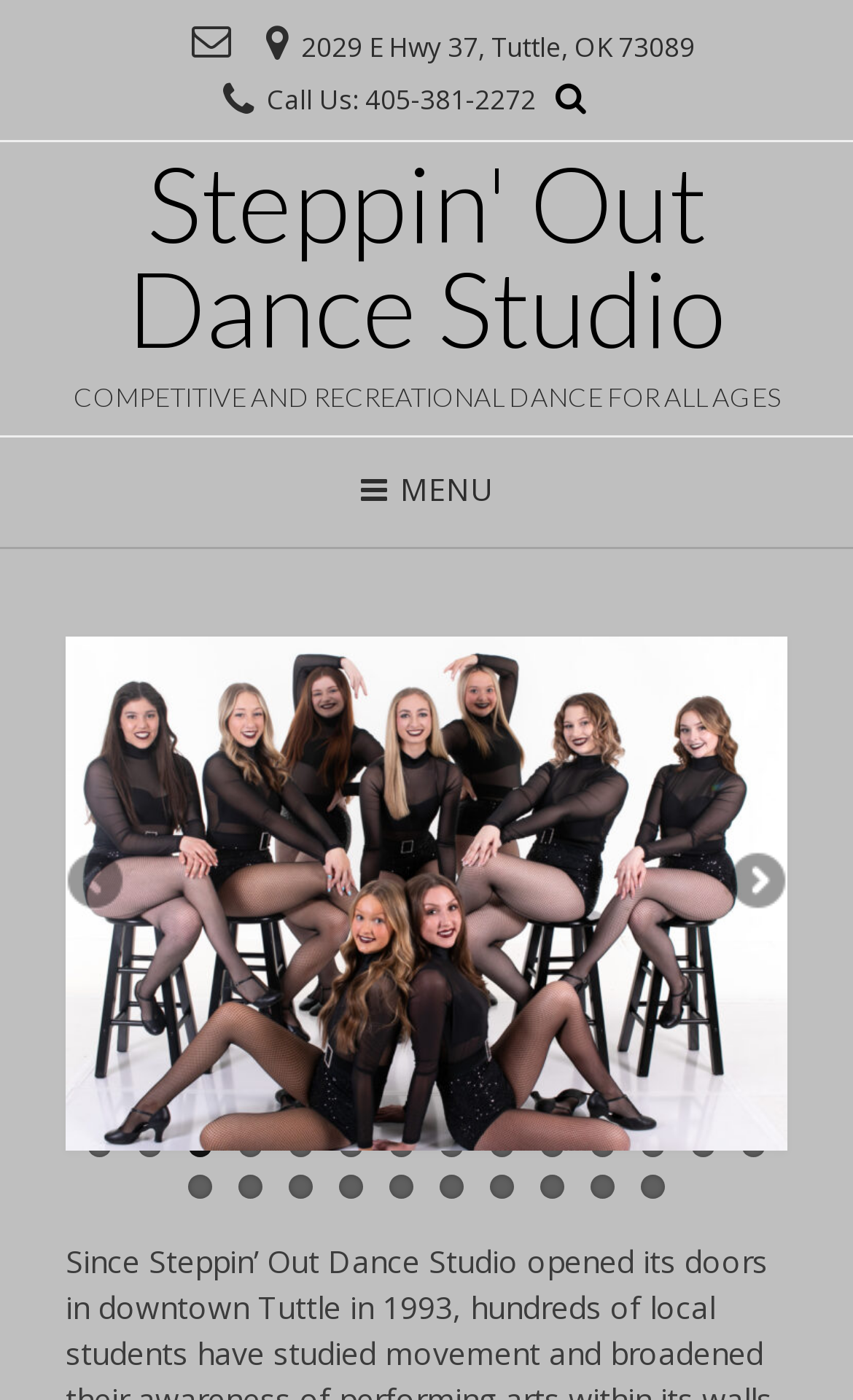Use the details in the image to answer the question thoroughly: 
What is the address of Steppin' Out Dance Studio?

I found the address by looking at the static text element on the webpage, which is located at the top section of the page, below the main heading.